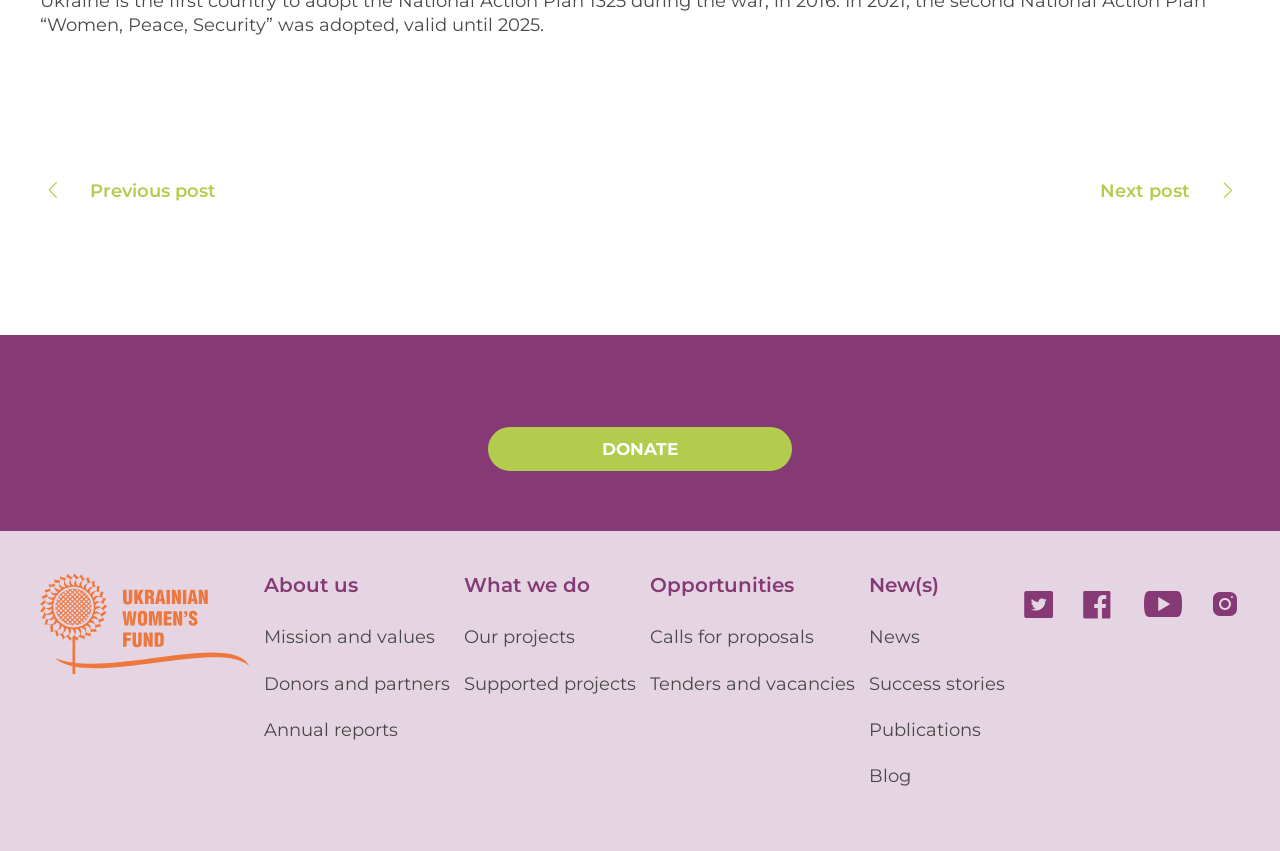How many social media links are present on the webpage?
Respond to the question with a single word or phrase according to the image.

4